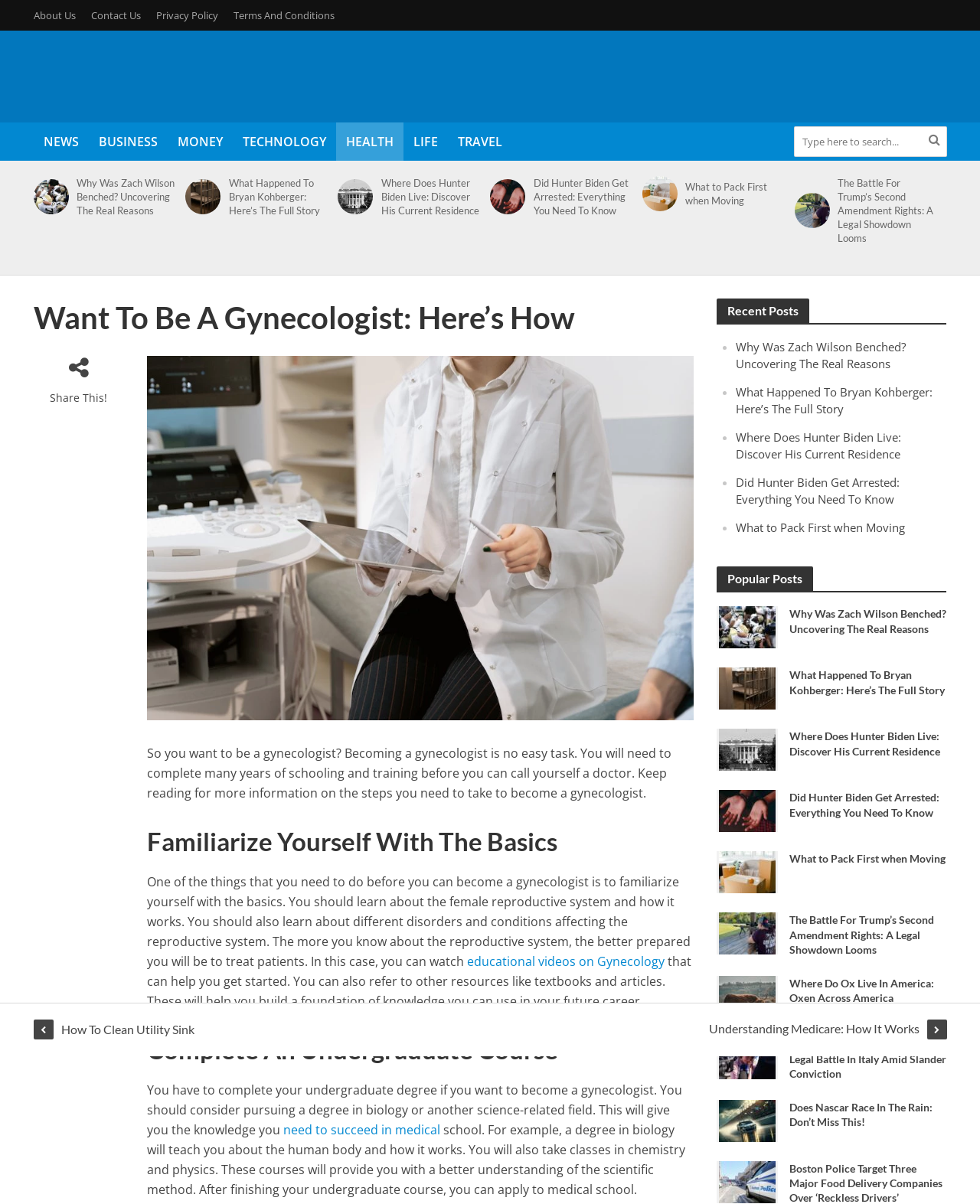Please identify the coordinates of the bounding box that should be clicked to fulfill this instruction: "click on the 'NEWS' link".

[0.034, 0.102, 0.09, 0.134]